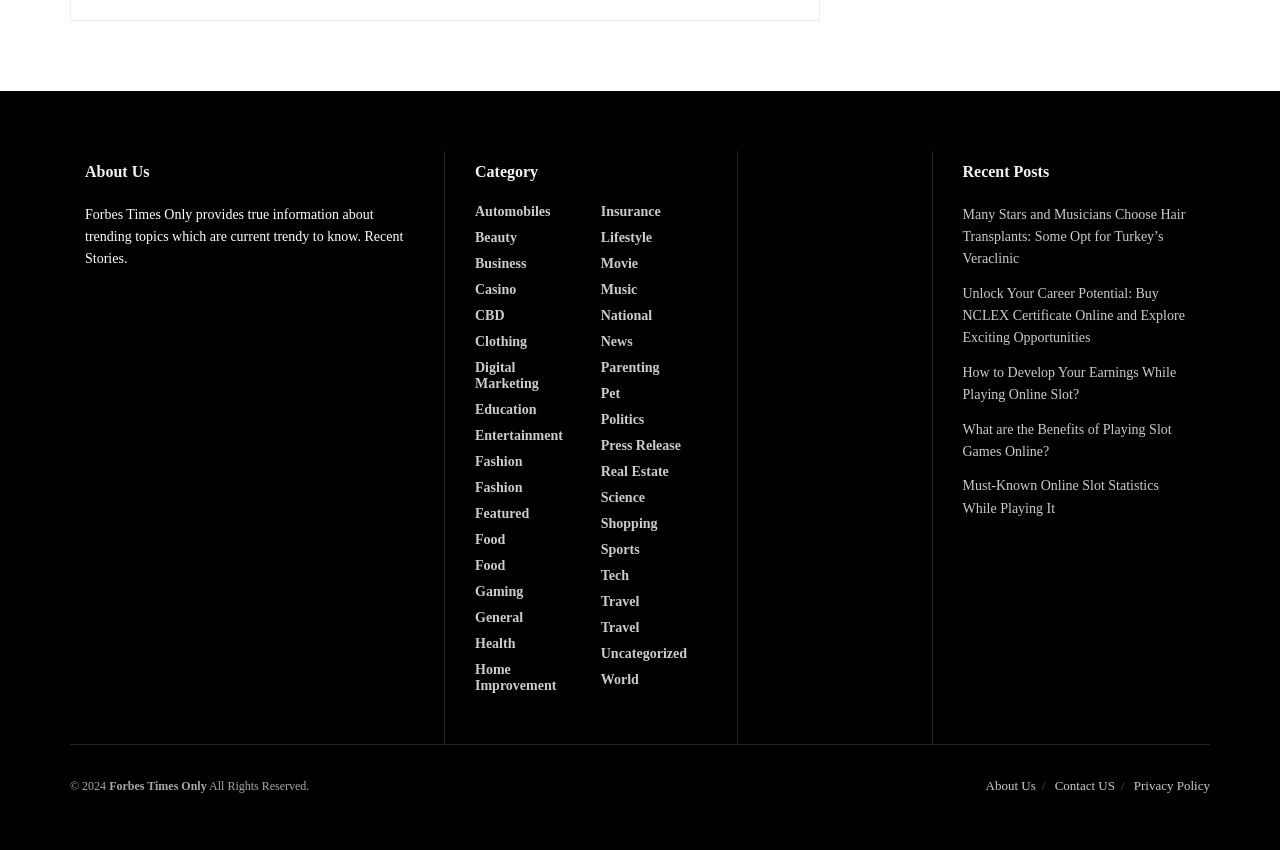Locate the UI element described by National and provide its bounding box coordinates. Use the format (top-left x, top-left y, bottom-right x, bottom-right y) with all values as floating point numbers between 0 and 1.

[0.469, 0.362, 0.509, 0.381]